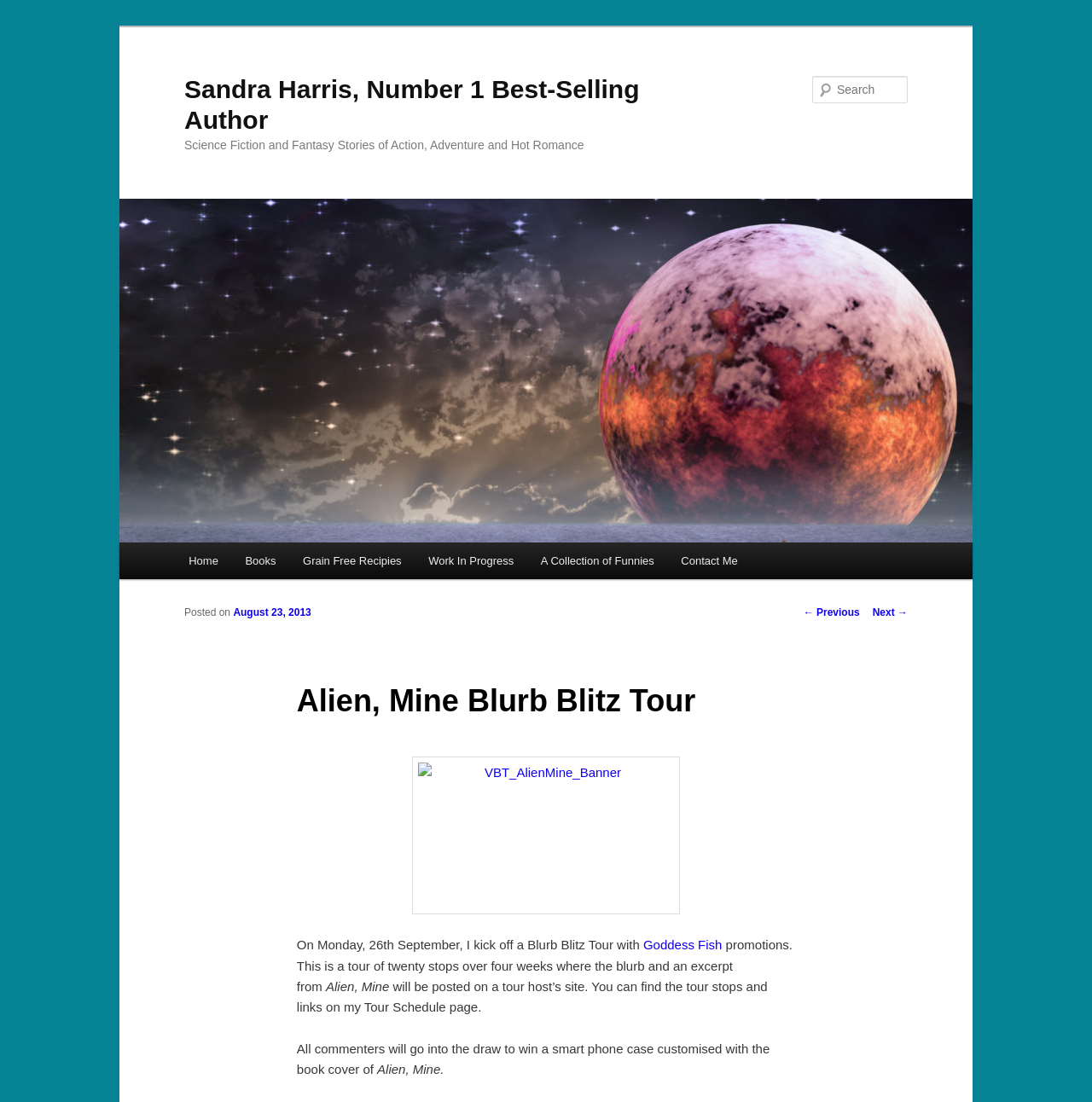Indicate the bounding box coordinates of the element that must be clicked to execute the instruction: "Go to the Books page". The coordinates should be given as four float numbers between 0 and 1, i.e., [left, top, right, bottom].

[0.212, 0.492, 0.265, 0.526]